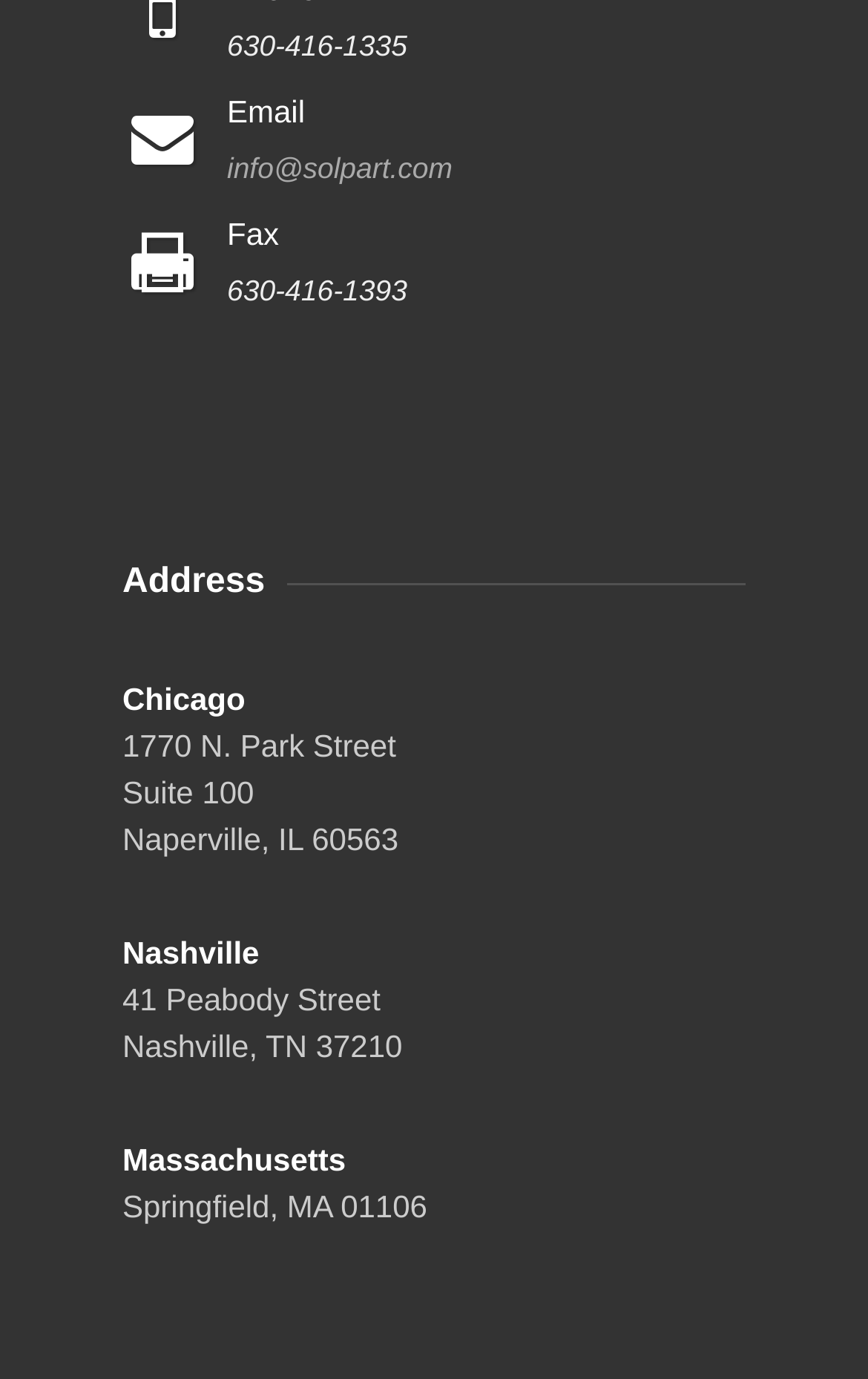Predict the bounding box of the UI element that fits this description: "info@solpart.com".

[0.262, 0.11, 0.521, 0.135]